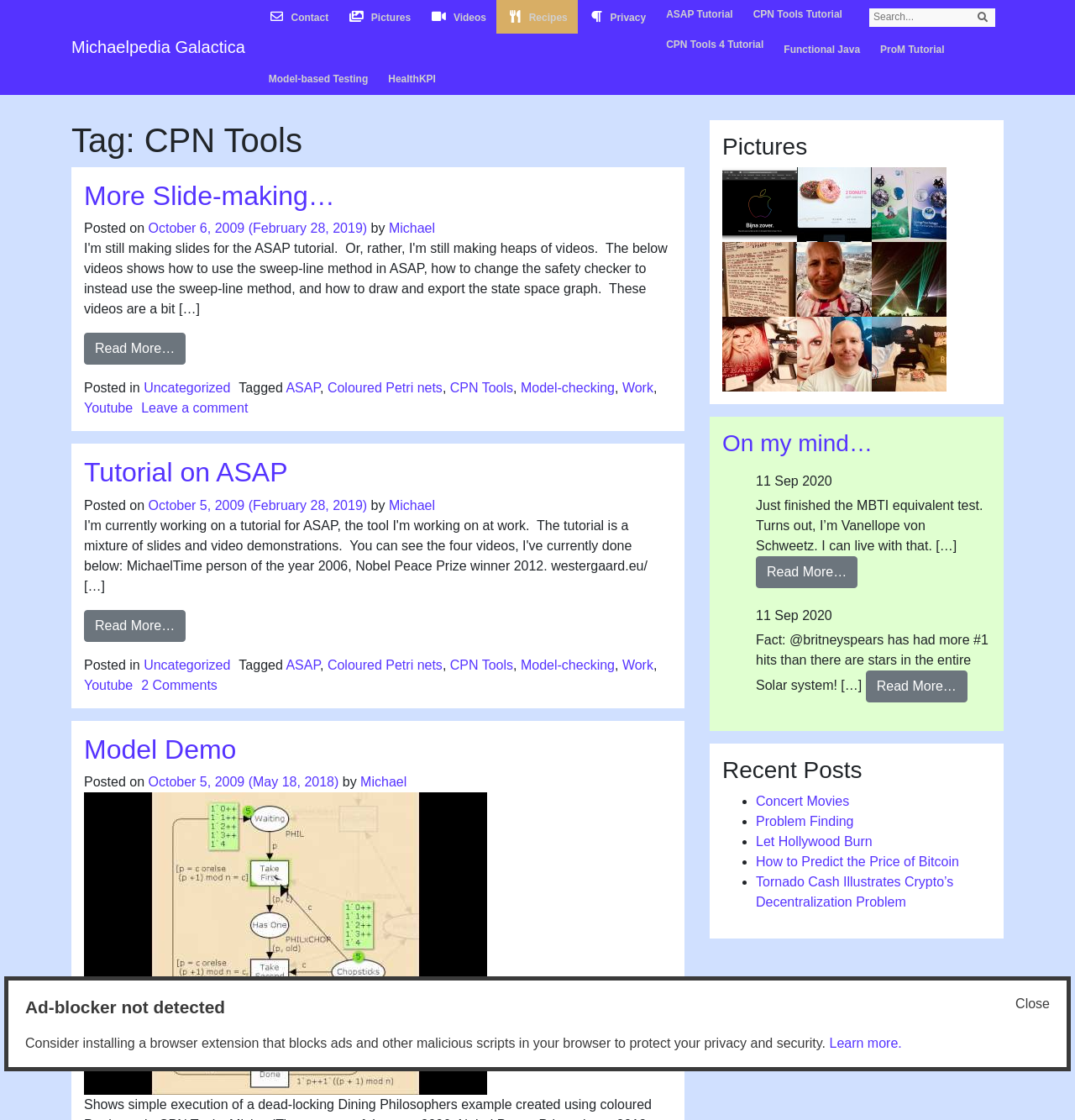Please specify the coordinates of the bounding box for the element that should be clicked to carry out this instruction: "Check Model Demo". The coordinates must be four float numbers between 0 and 1, formatted as [left, top, right, bottom].

[0.078, 0.655, 0.22, 0.682]